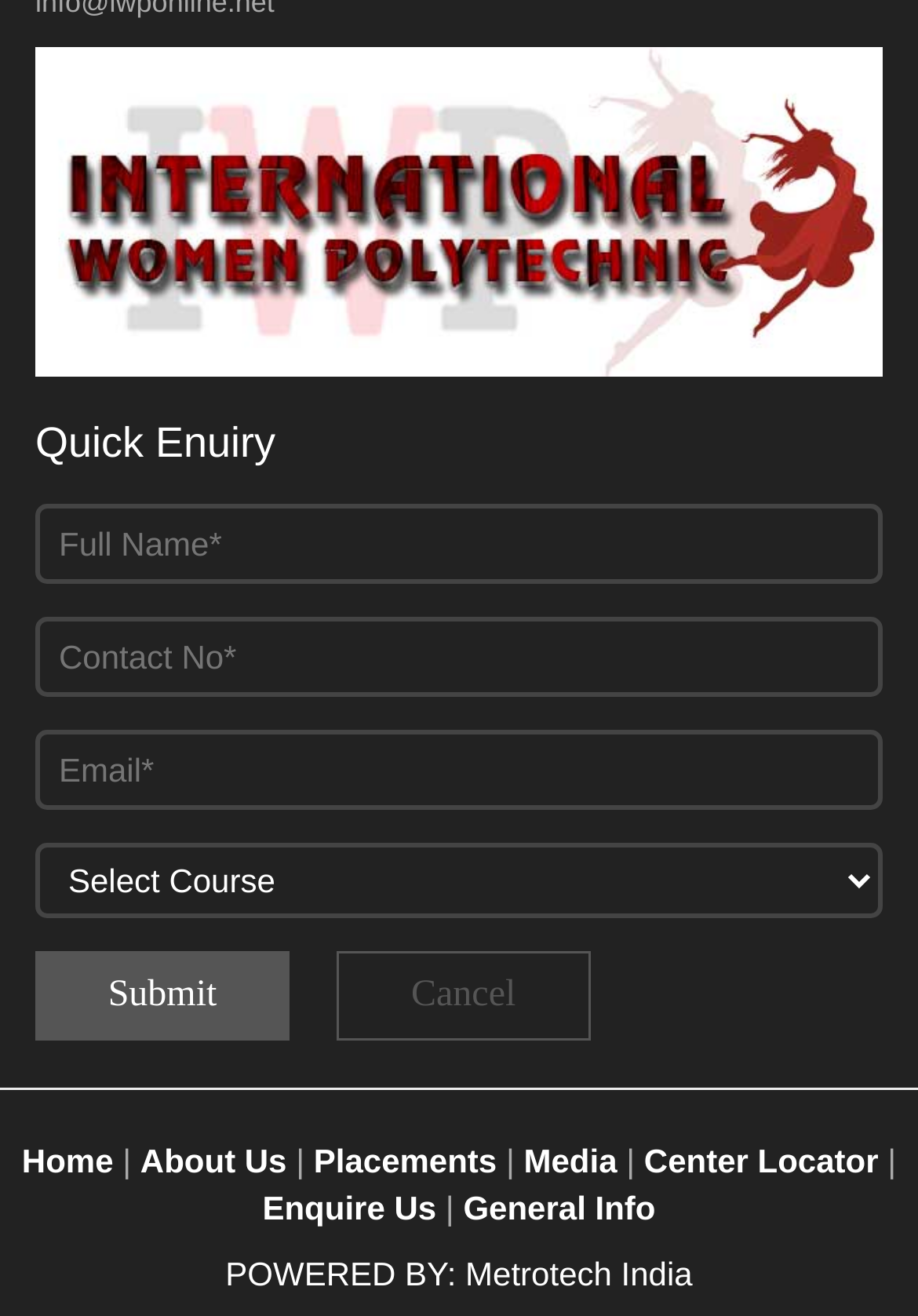Identify the bounding box coordinates of the clickable section necessary to follow the following instruction: "Enter full name". The coordinates should be presented as four float numbers from 0 to 1, i.e., [left, top, right, bottom].

[0.038, 0.382, 0.962, 0.443]